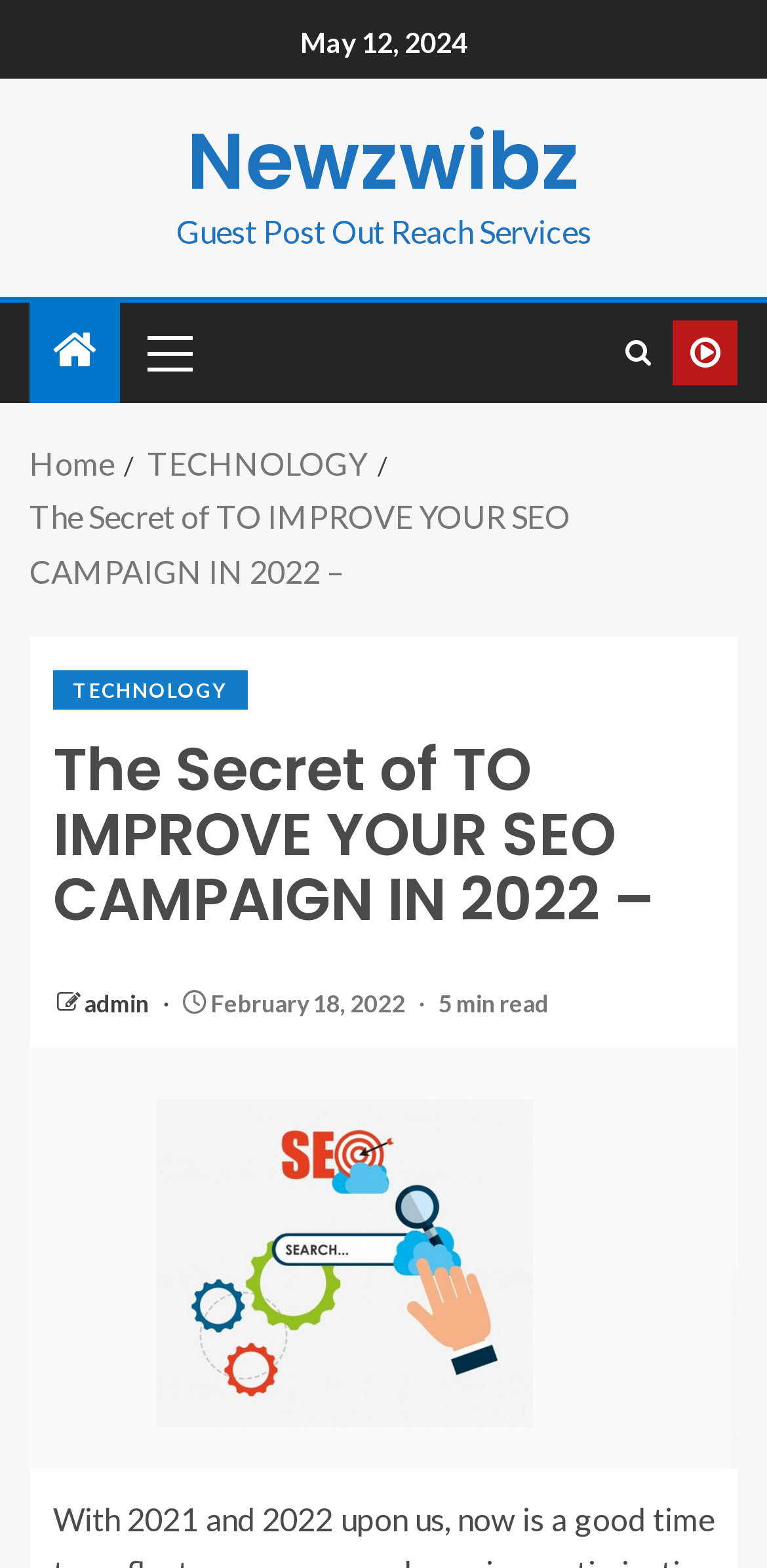Please specify the bounding box coordinates of the area that should be clicked to accomplish the following instruction: "read the article about improving SEO campaign". The coordinates should consist of four float numbers between 0 and 1, i.e., [left, top, right, bottom].

[0.038, 0.406, 0.962, 0.668]